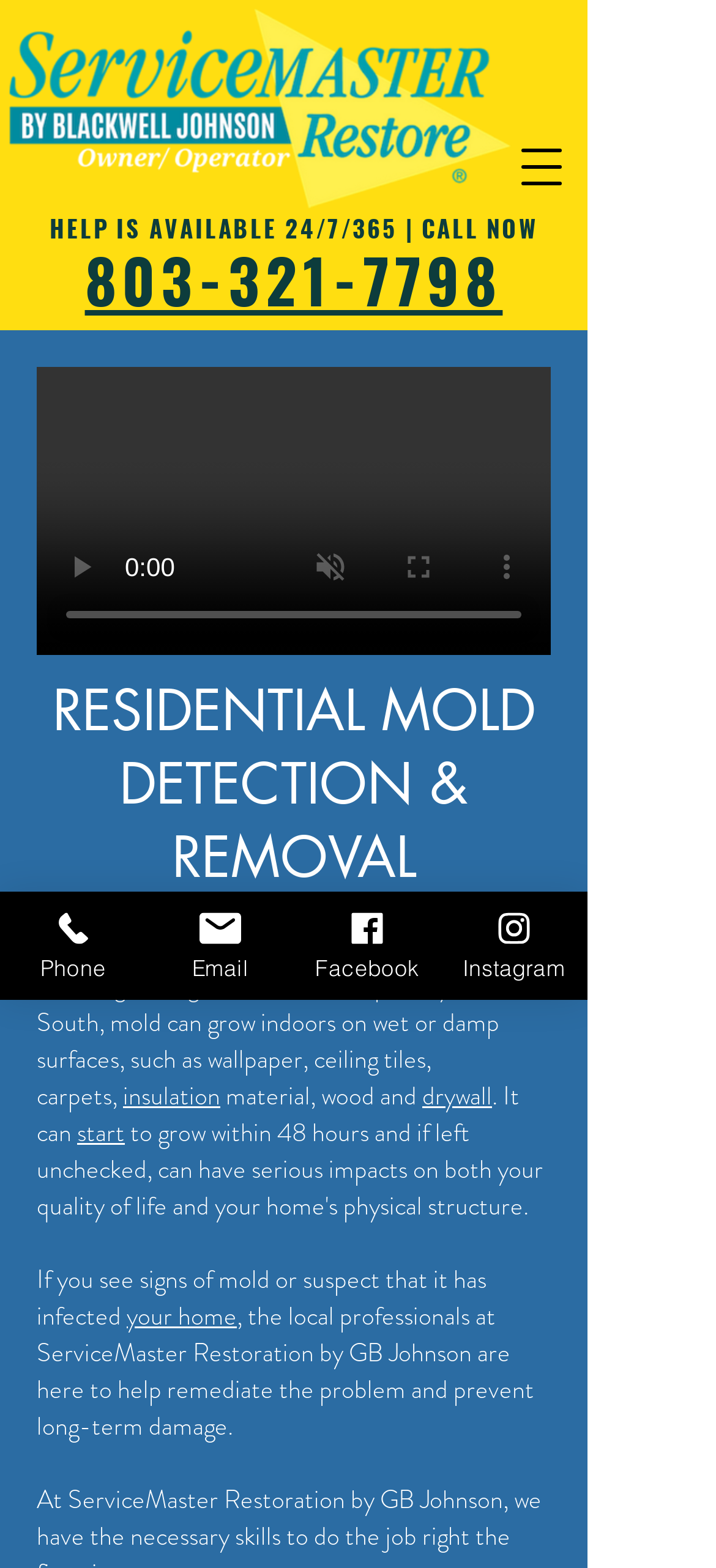Show me the bounding box coordinates of the clickable region to achieve the task as per the instruction: "Click the link to learn more about insulation".

[0.172, 0.687, 0.308, 0.71]